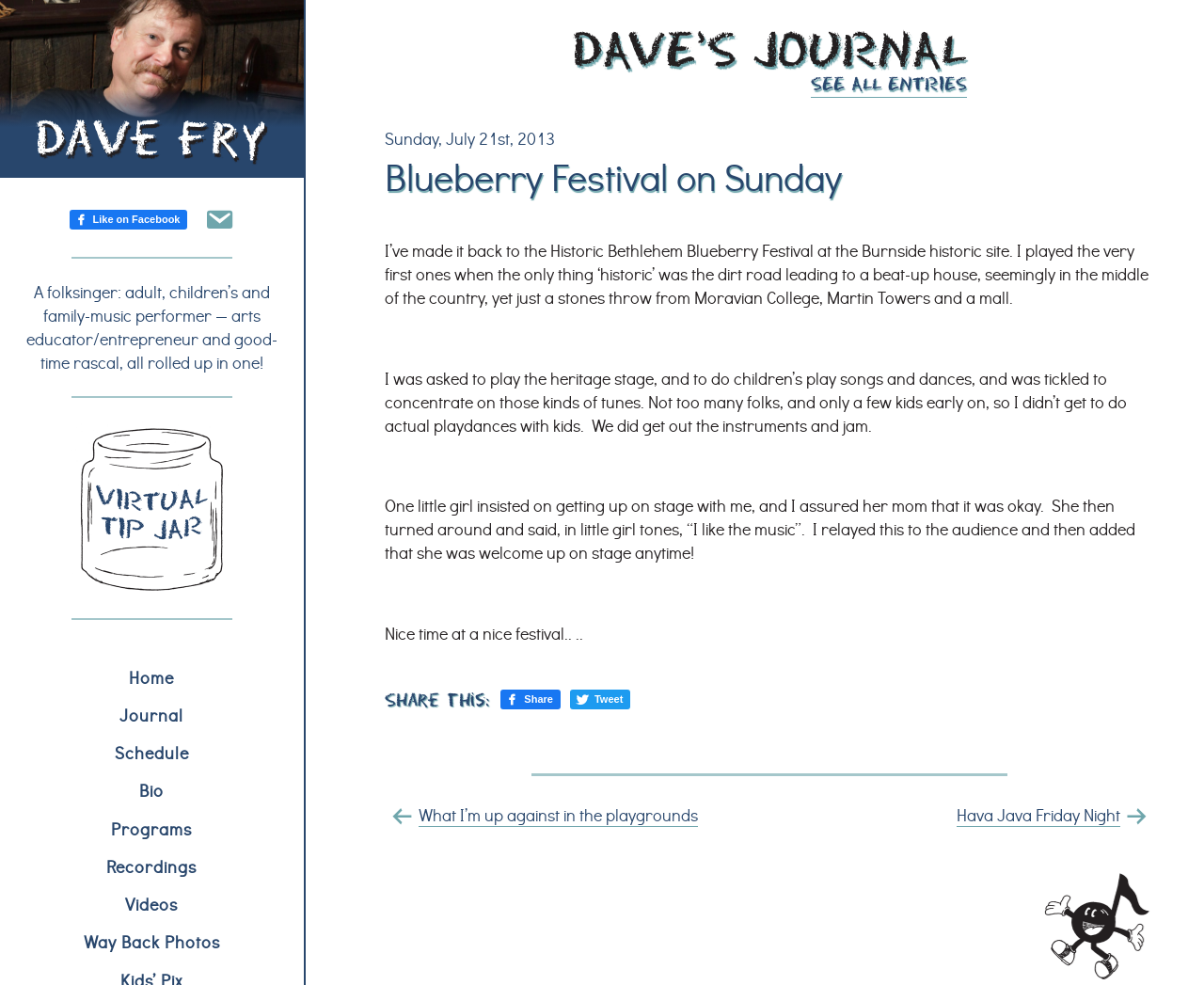Determine the bounding box coordinates of the clickable element necessary to fulfill the instruction: "Click on the 'Home' link". Provide the coordinates as four float numbers within the 0 to 1 range, i.e., [left, top, right, bottom].

[0.0, 0.668, 0.252, 0.707]